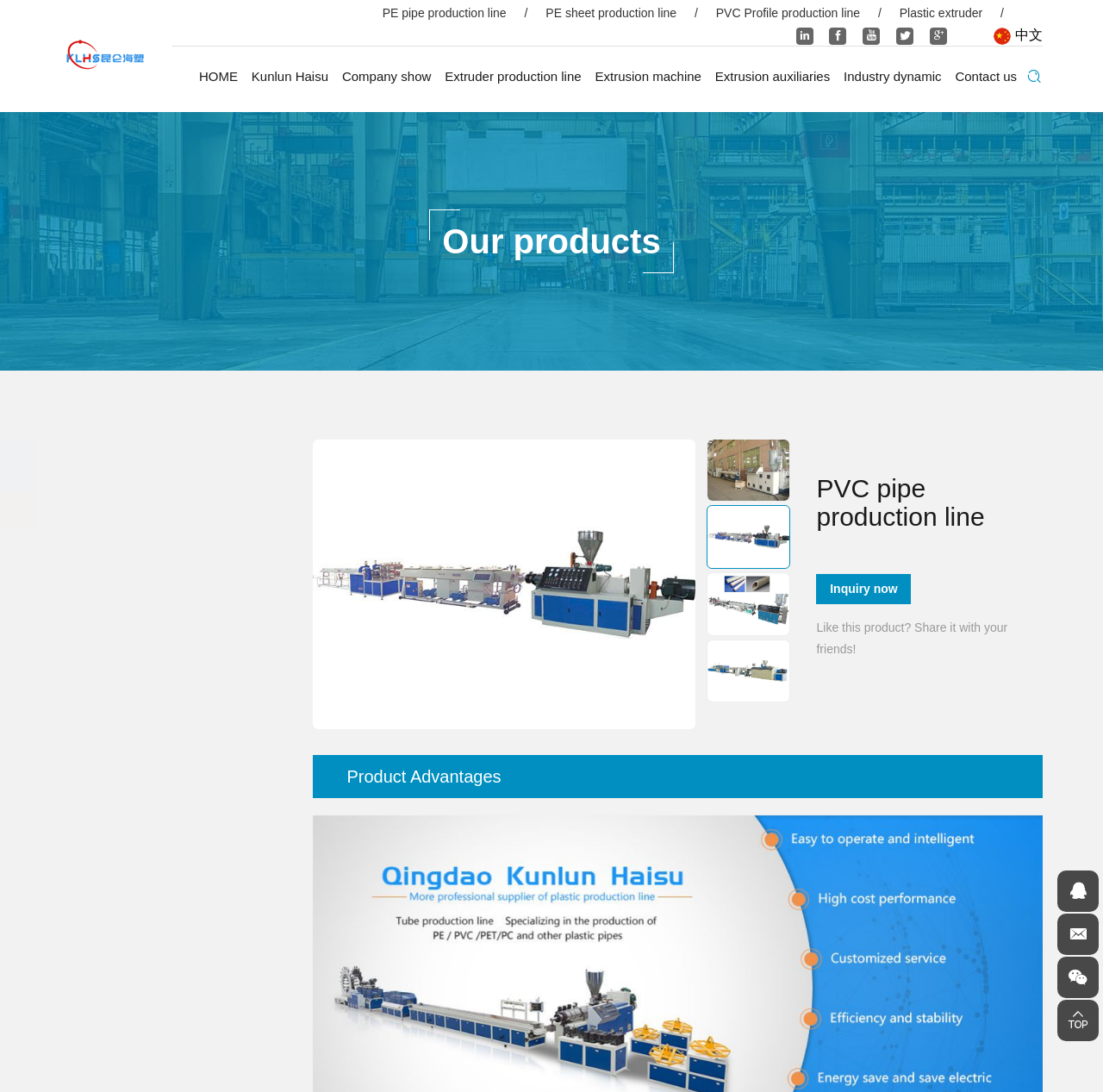How many links are there in the top navigation bar?
From the screenshot, provide a brief answer in one word or phrase.

9